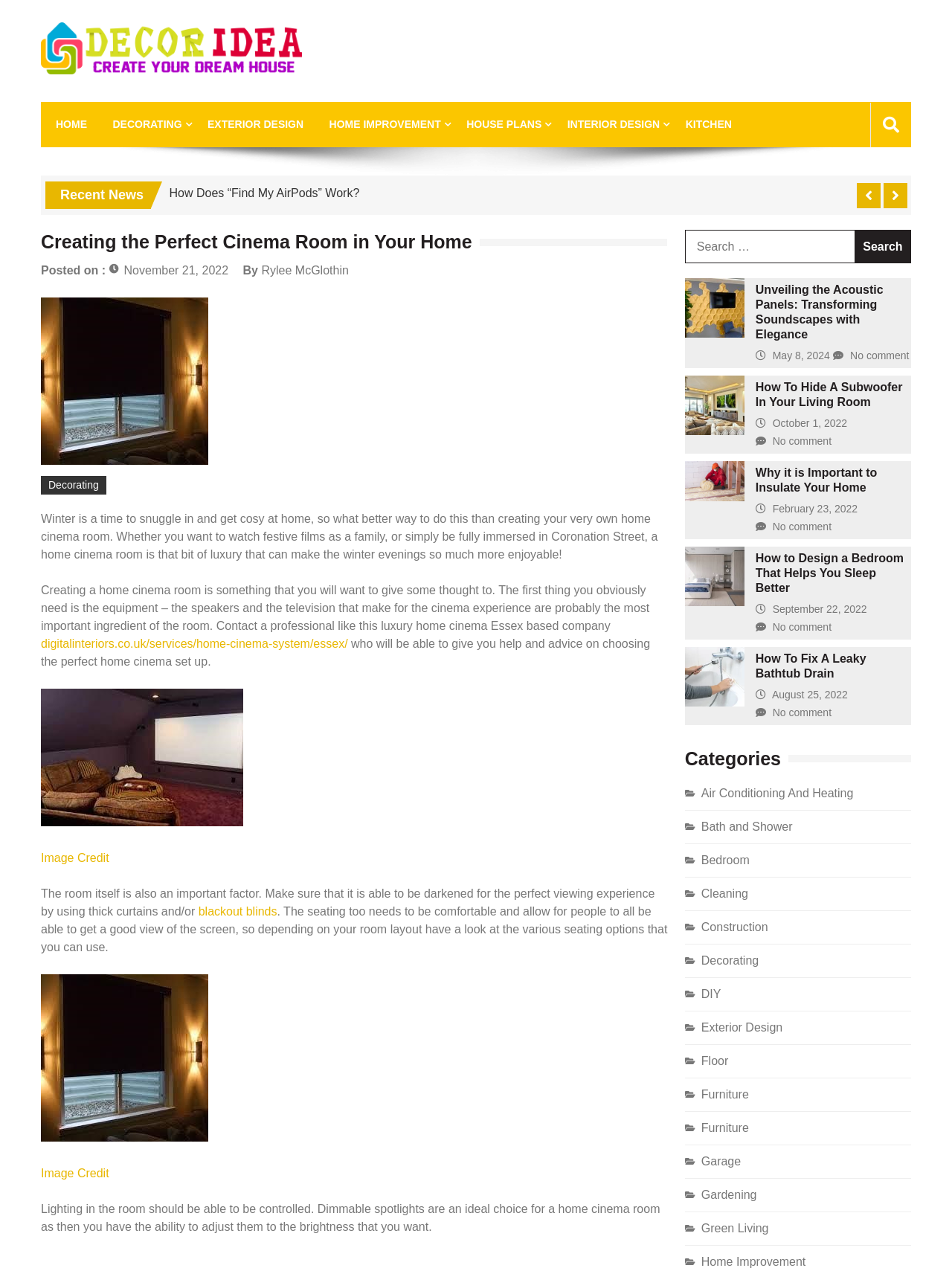From the image, can you give a detailed response to the question below:
What is the recommended type of lighting for a home cinema room?

The webpage recommends using dimmable spotlights in a home cinema room, as they allow for adjustable brightness and can be controlled to create the desired ambiance.